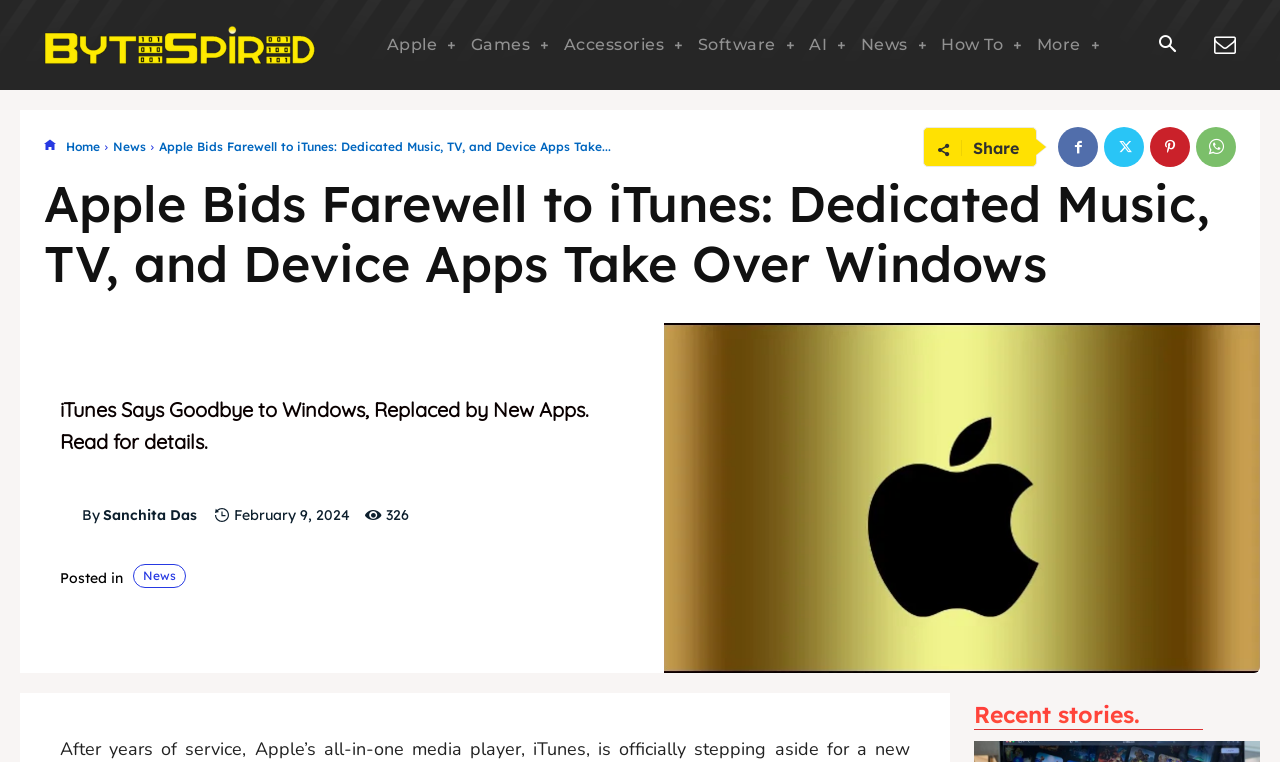Extract the main heading from the webpage content.

Apple Bids Farewell to iTunes: Dedicated Music, TV, and Device Apps Take Over Windows